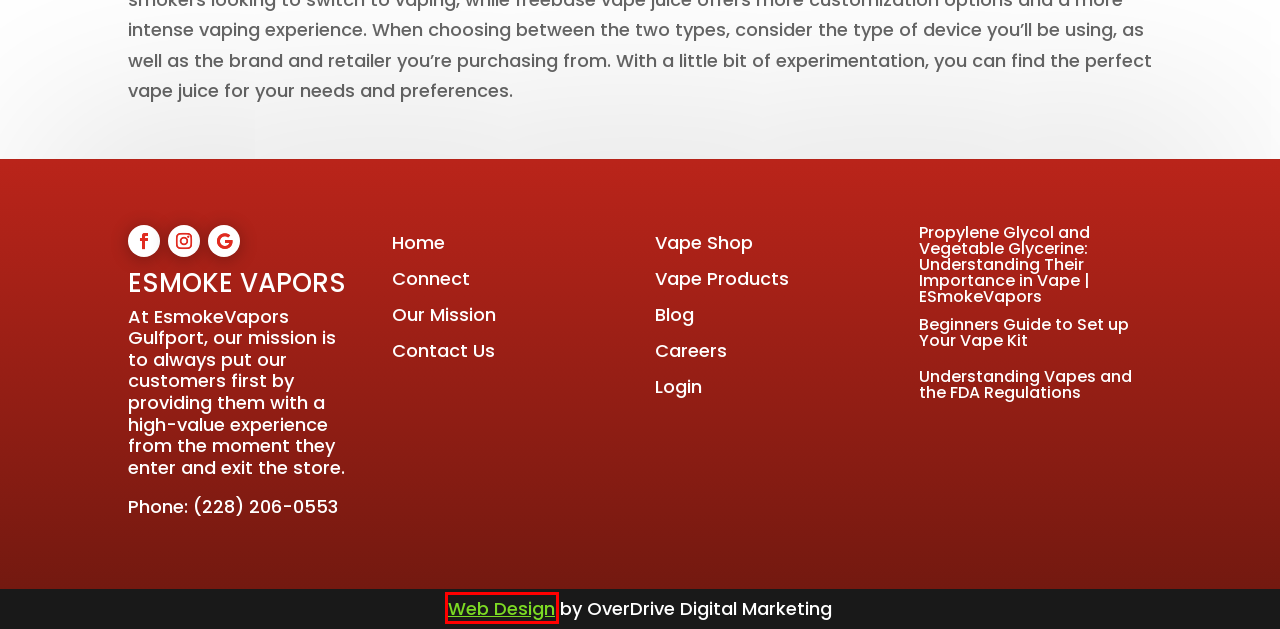Inspect the screenshot of a webpage with a red rectangle bounding box. Identify the webpage description that best corresponds to the new webpage after clicking the element inside the bounding box. Here are the candidates:
A. About Us - ESmoke Vapors Vape Shop in Gulfport
B. Contact Us - ESmoke Vapors Vape Shop in Gulfport
C. Vape Shop Products - ESmoke Vapors Vape Shop in Gulfport
D. Beginners Guide to Set up Your Vape Kit - ESmoke Vapors Vape Shop in Gulfport
E. Blog - ESmoke Vapors Vape Shop in Gulfport
F. Career Opportunities - ESmoke Vapors Vape Shop in Gulfport
G. Understanding Vapes and the FDA Regulations - ESmoke Vapors Vape Shop in Gulfport
H. OverDrive Digital Marketing | New Orleans Web Design

H